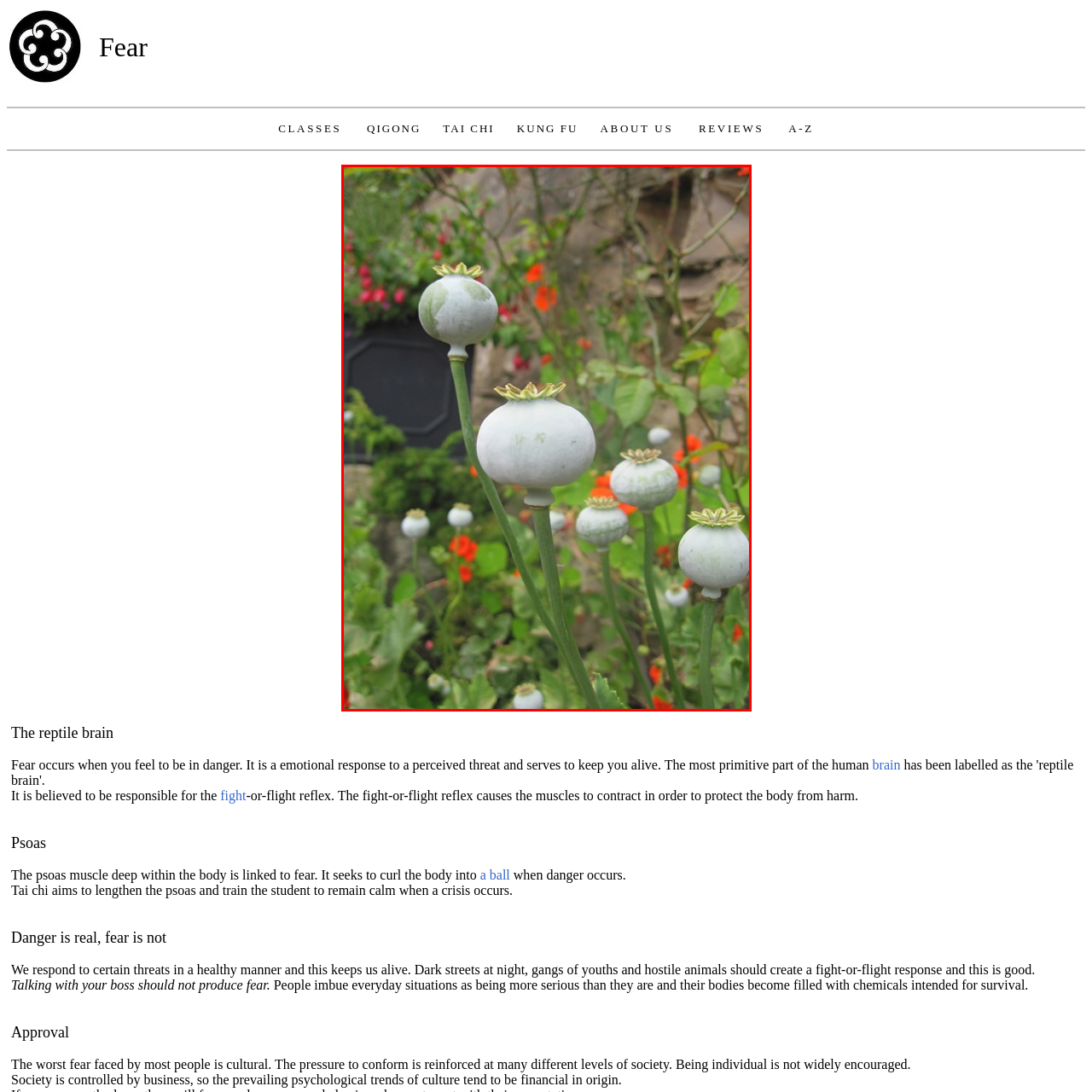Focus on the section within the red boundary and provide a detailed description.

The image features a cluster of opium poppy seed heads, characterized by their distinctive round, bulbous shapes crowned with a delicate, star-like structure at the top. The seed heads are primarily greenish in color, indicating they are still maturing. In the background, vibrant orange and pink flowers add a splash of color, contrasting beautifully with the muted greens of the poppy plants. The setting appears to be a lush garden, where these poppies thrive among other plants, contributing to a serene and natural atmosphere. This combination of elements creates a picturesque scene, evoking a sense of tranquility and the beauty of nature.